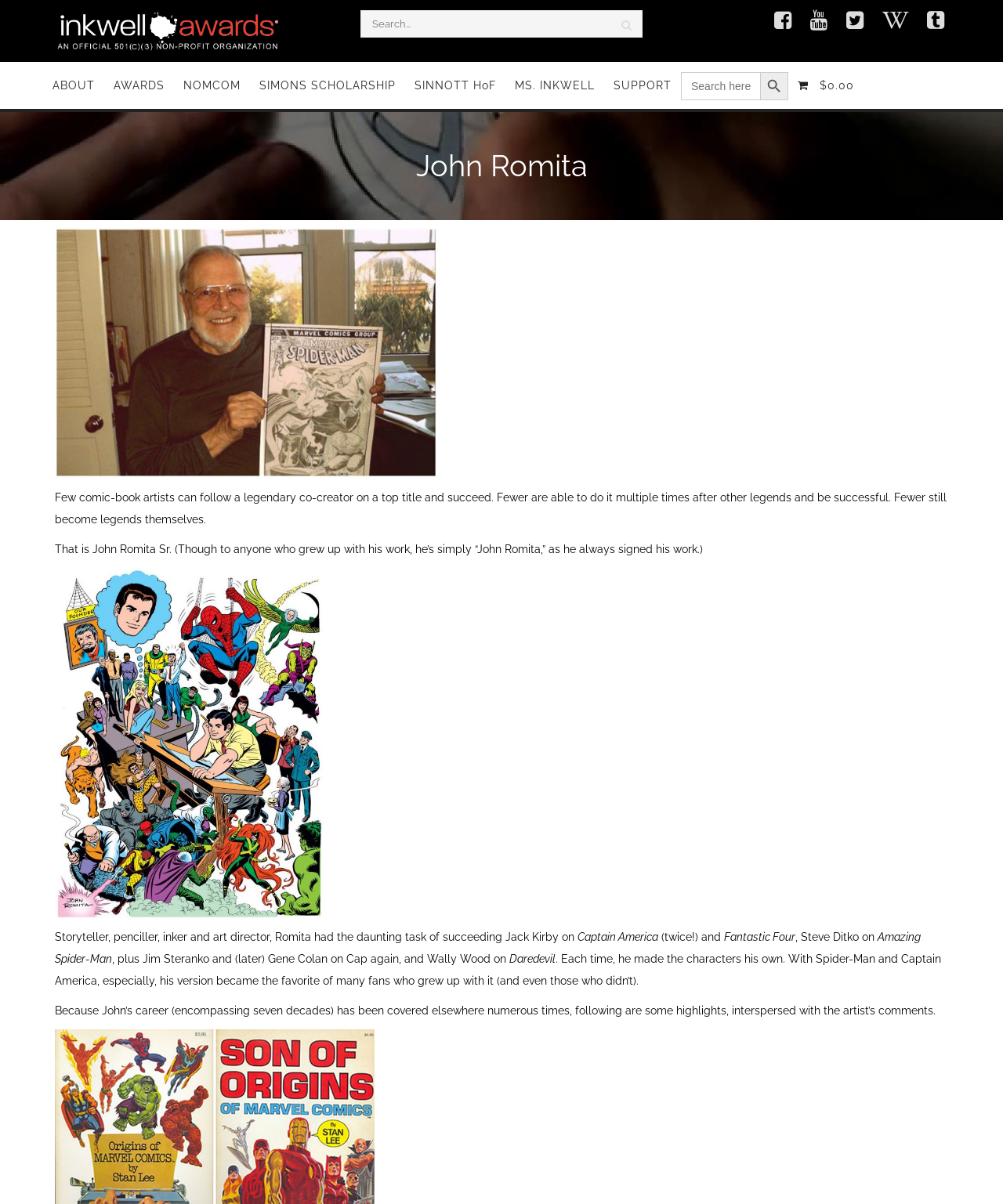Answer the following in one word or a short phrase: 
What is the purpose of the search box?

To search the website